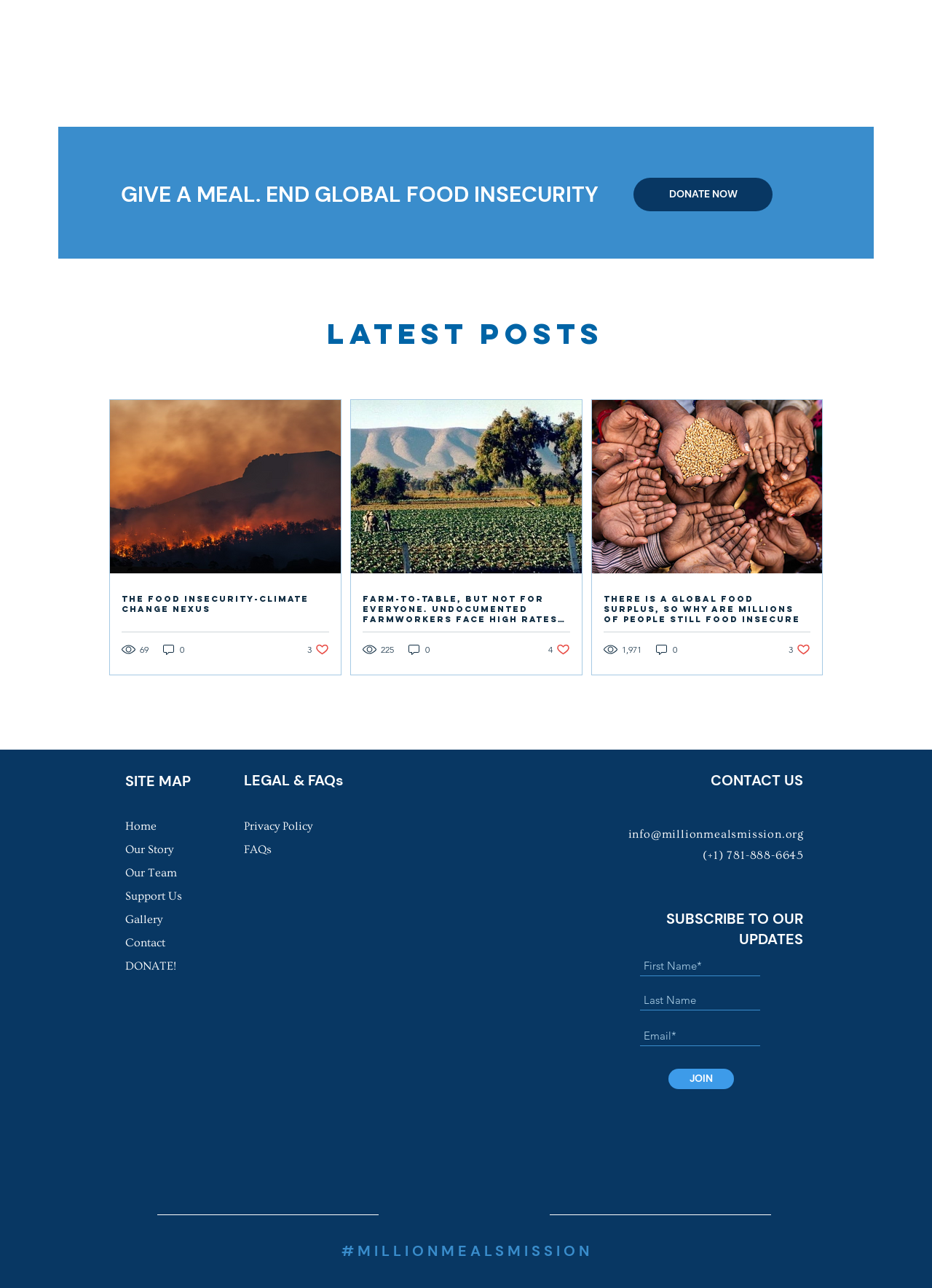What is the main call-to-action on this webpage?
Look at the image and provide a short answer using one word or a phrase.

Donate